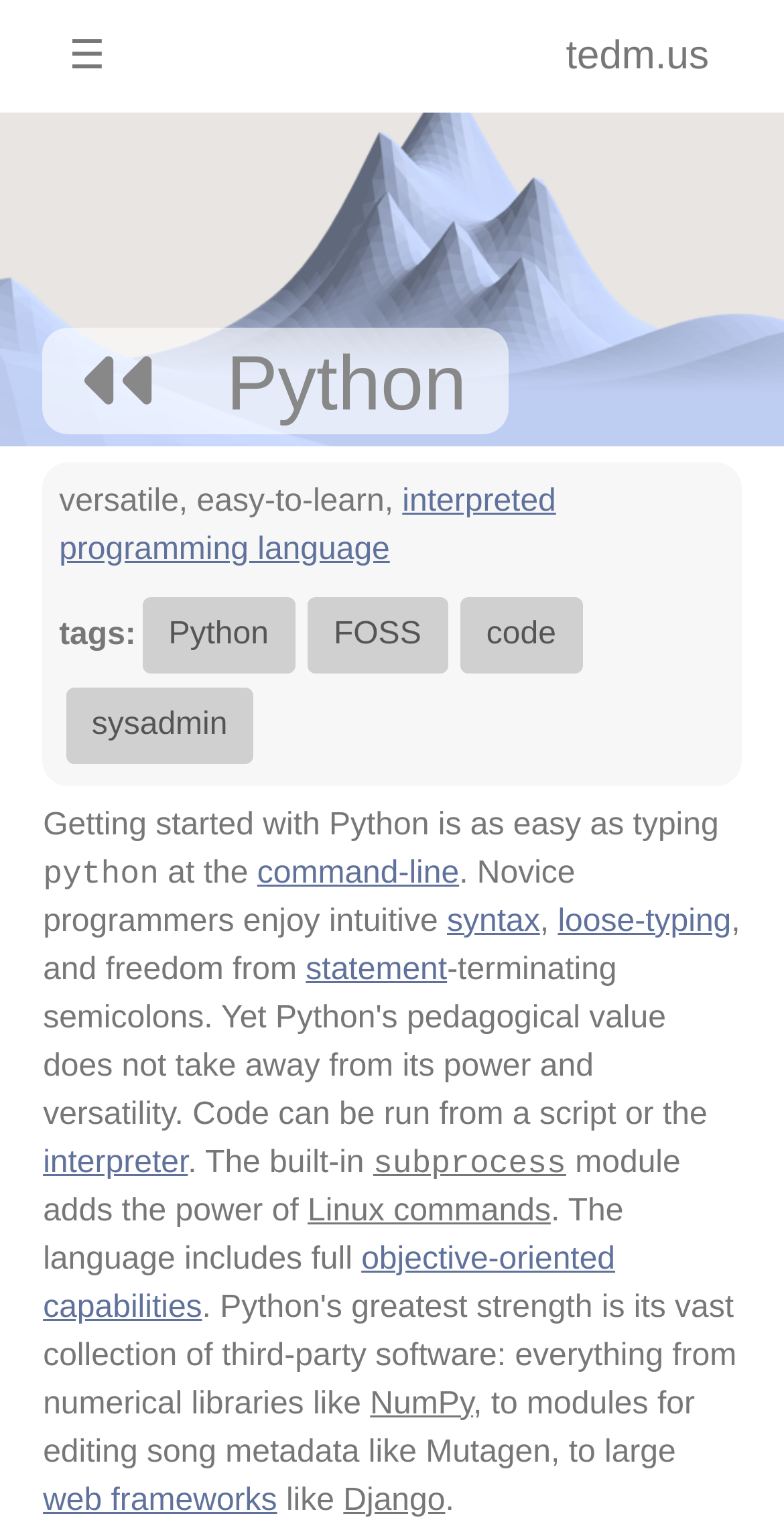Using the provided element description "parent_node: Python", determine the bounding box coordinates of the UI element.

[0.108, 0.223, 0.207, 0.28]